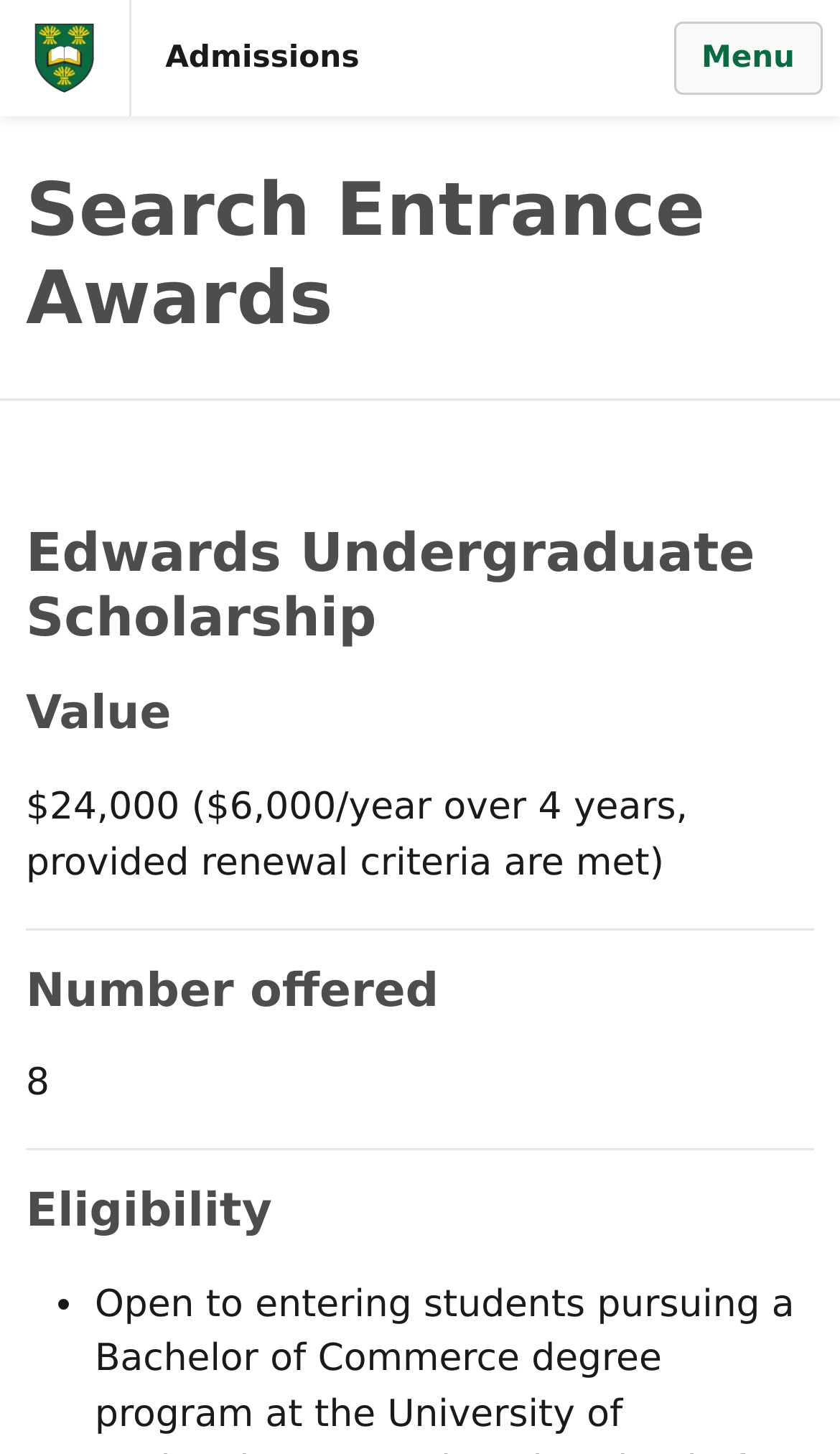What is the name of the university offering the Edwards Undergraduate Scholarship? Examine the screenshot and reply using just one word or a brief phrase.

University of Saskatchewan